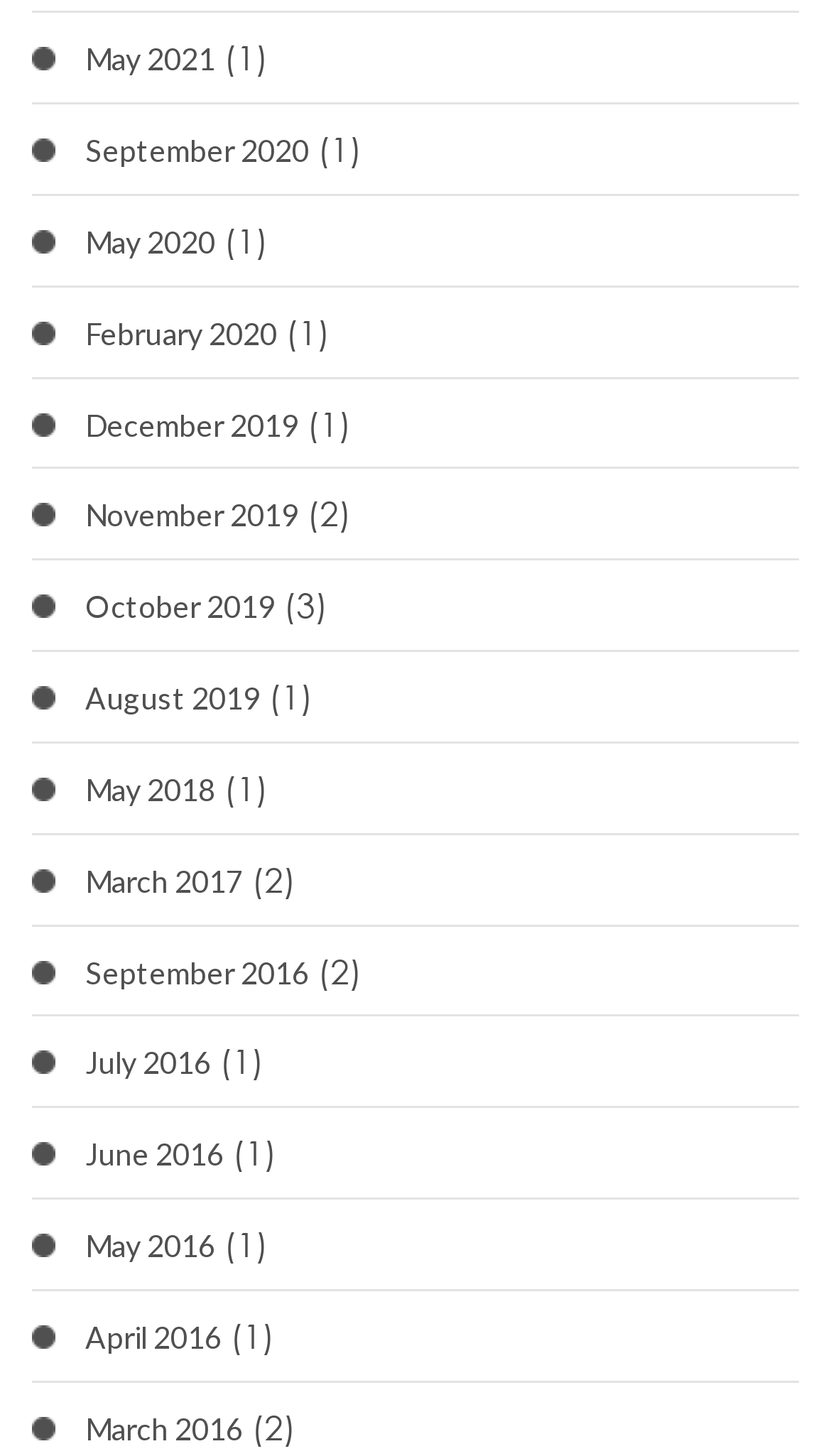What is the earliest month listed?
Analyze the image and deliver a detailed answer to the question.

By examining the list of links on the webpage, I found that the earliest month listed is May 2016, which is located at the bottom of the list.